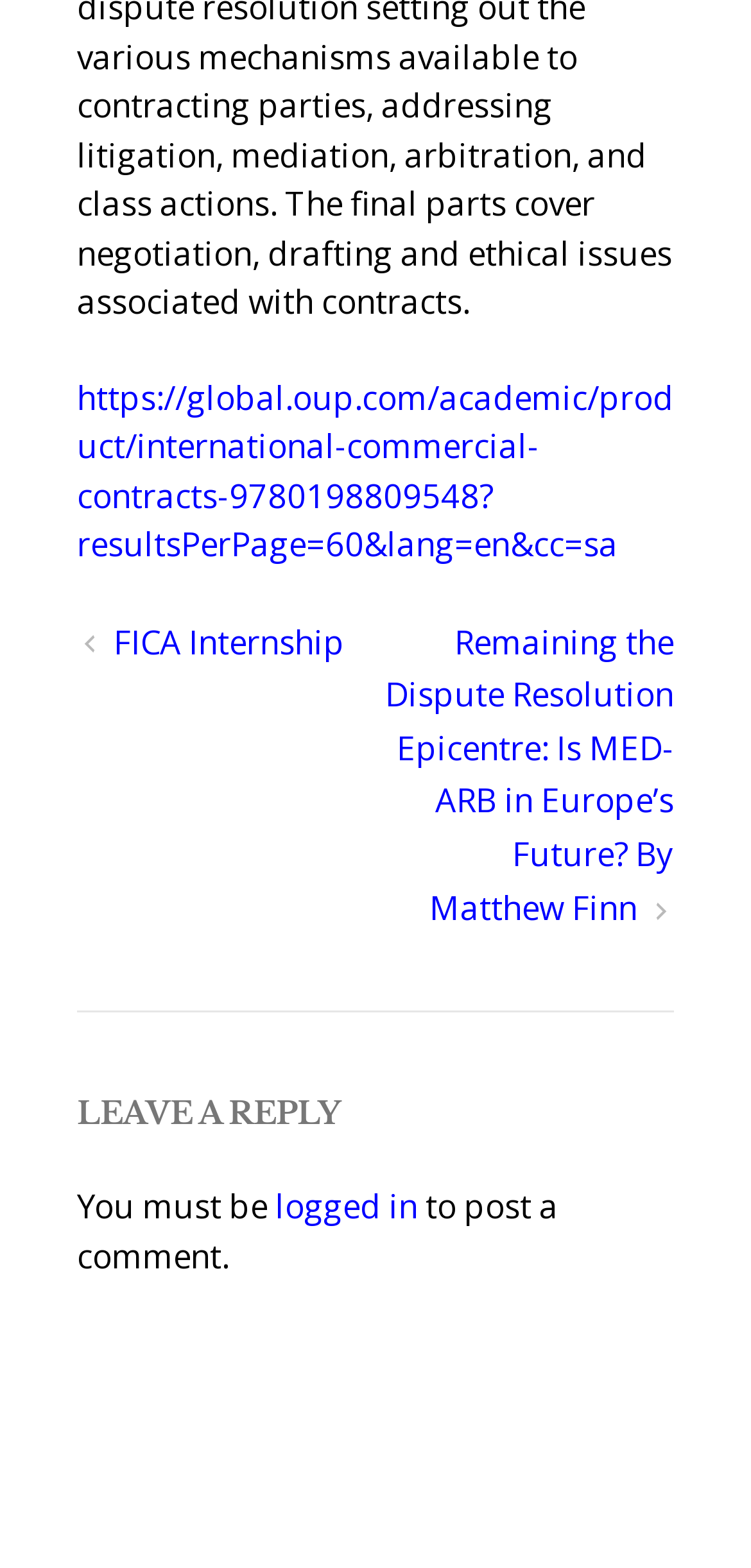What is the purpose of the 'LEAVE A REPLY' heading?
Using the image provided, answer with just one word or phrase.

To indicate a comment section